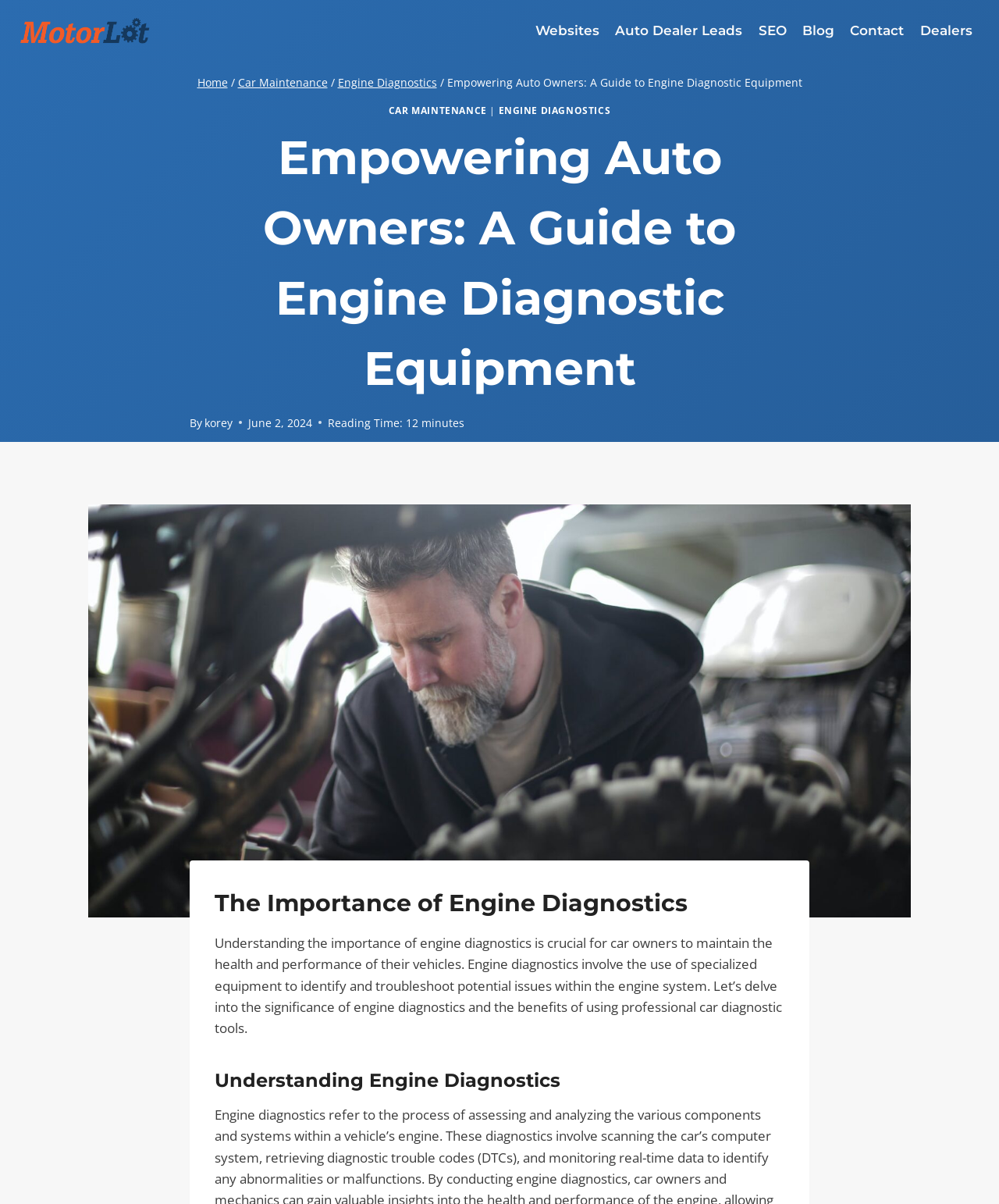What is the reading time of the article?
With the help of the image, please provide a detailed response to the question.

The article's reading time is mentioned in the text 'Reading Time: 12 minutes' with bounding box coordinates [0.328, 0.345, 0.465, 0.357].